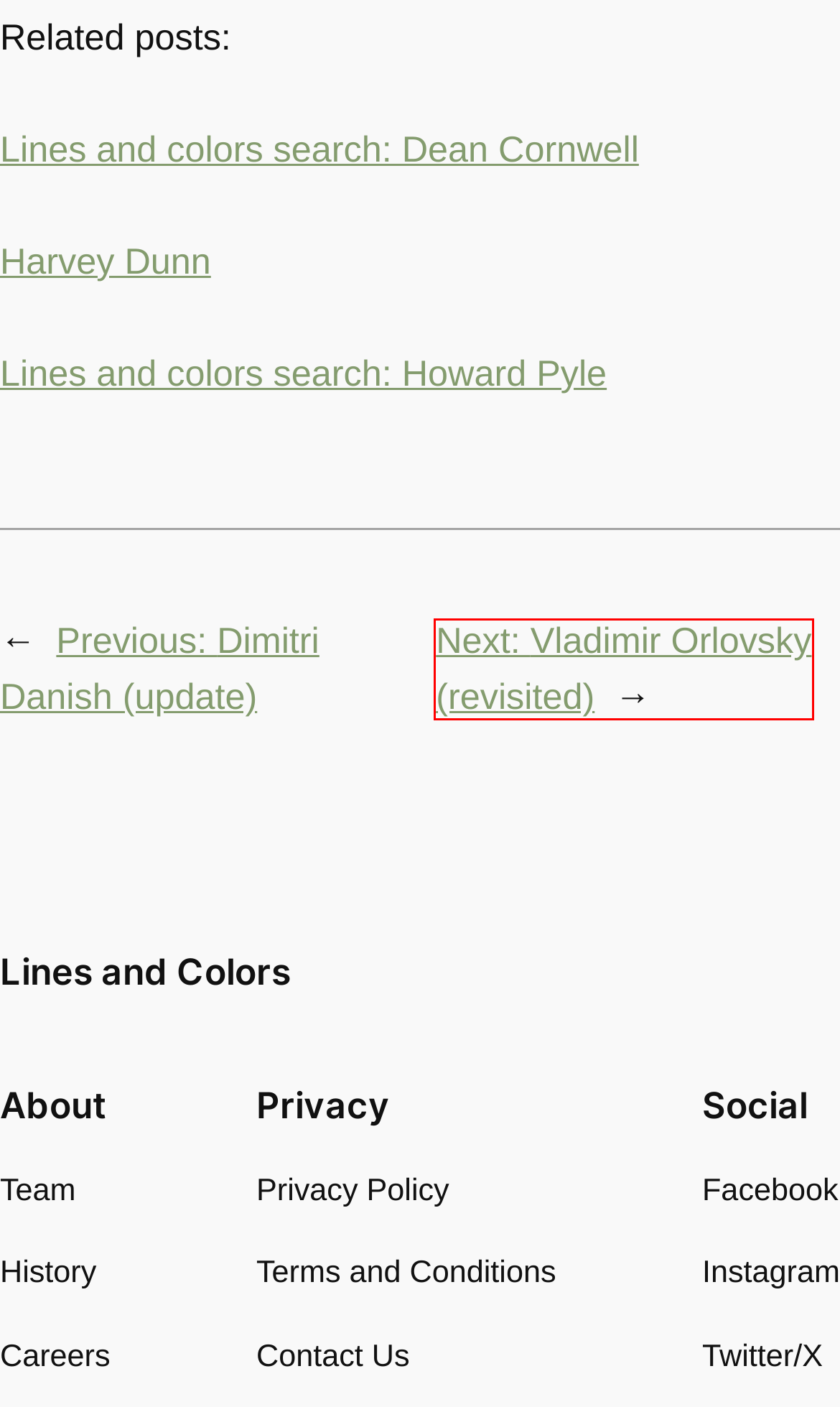Given a webpage screenshot with a red bounding box around a UI element, choose the webpage description that best matches the new webpage after clicking the element within the bounding box. Here are the candidates:
A. Vladimir Orlovsky (revisited) – Lines and Colors
B. Harvey Dunn – Lines and Colors
C. Illustration – Lines and Colors
D. Dimitri Danish (update) – Lines and Colors
E. 1986: 50 Works for 50 Years | South Dakota State University
F. Lines and Colors
G. cparker – Lines and Colors
H. Eye Candy for Today – Lines and Colors

A